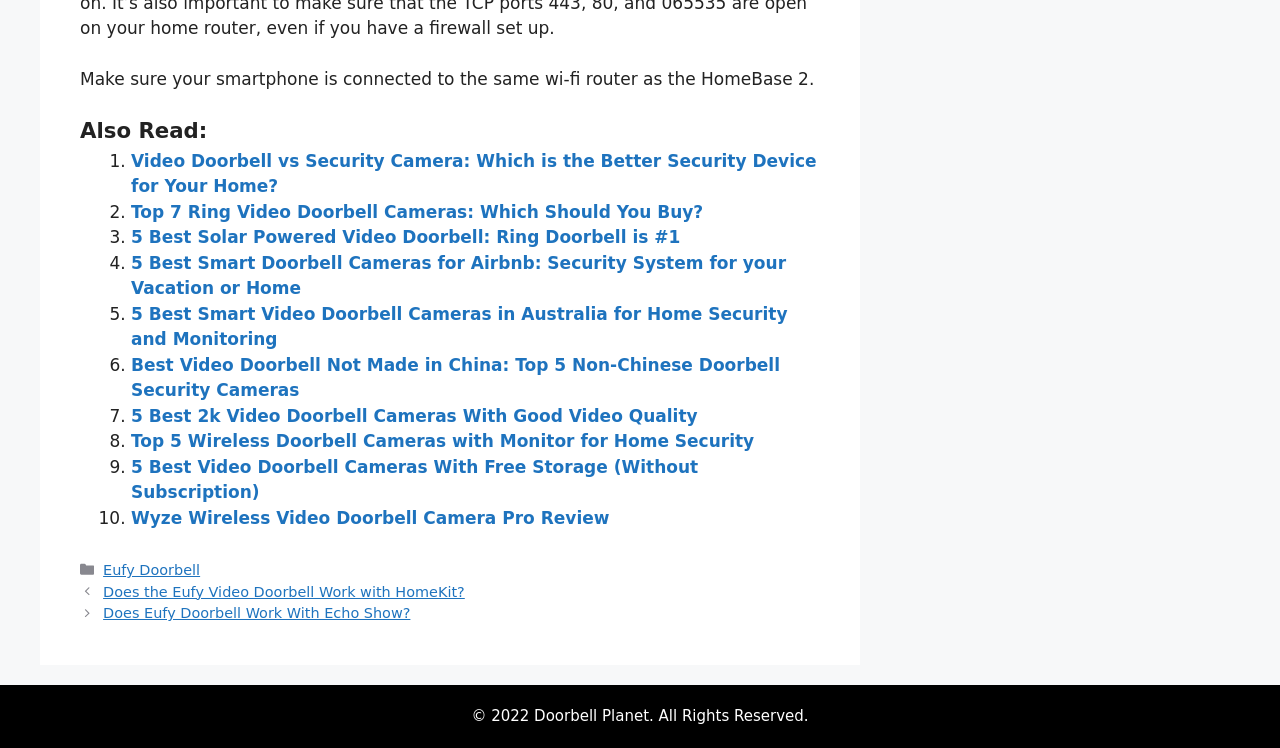What is the topic of the webpage?
Use the image to answer the question with a single word or phrase.

Doorbell